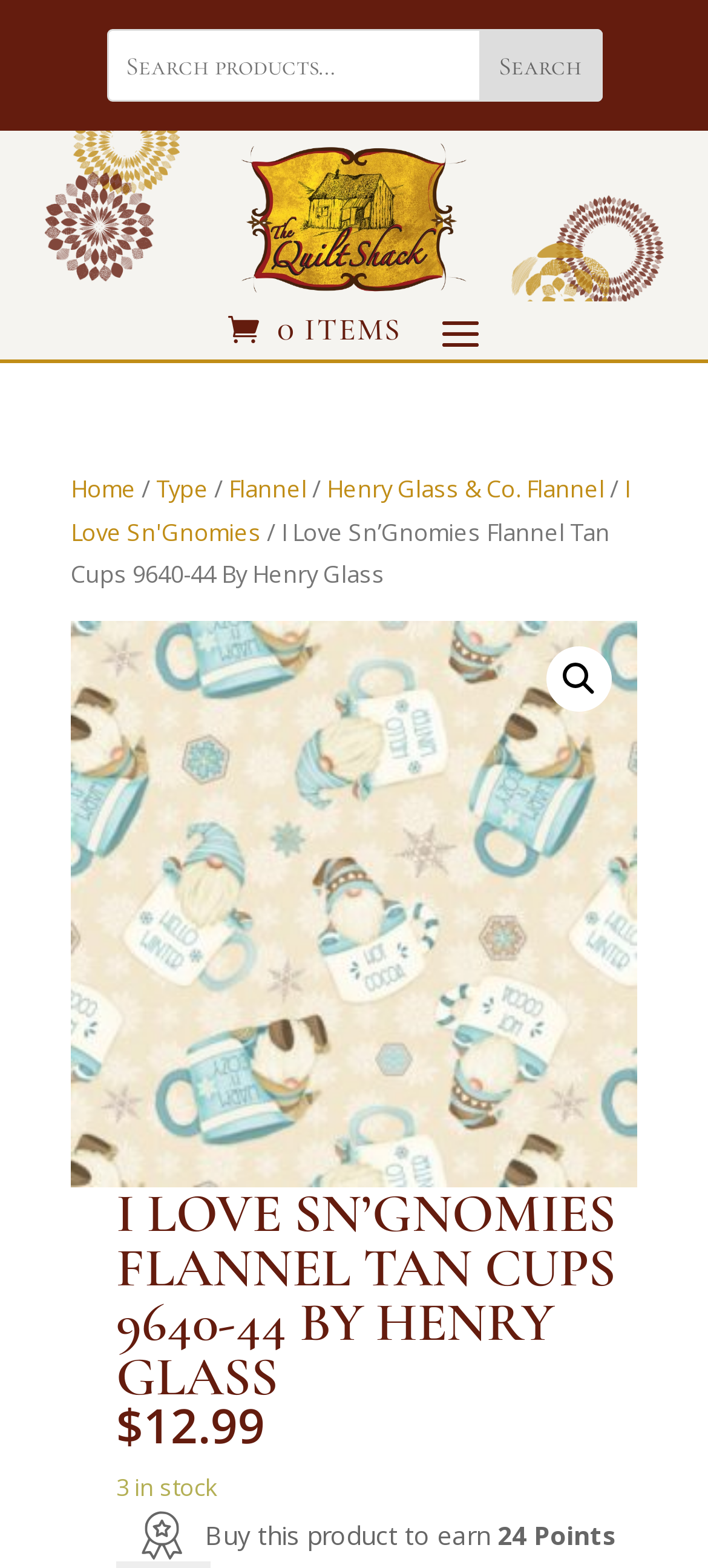Carefully observe the image and respond to the question with a detailed answer:
What is the theme of the product?

I found the theme of the product by looking at the image of the product, which appears to be a fabric with a design of gnomes in hot chocolate cups with snowflakes on a tan background.